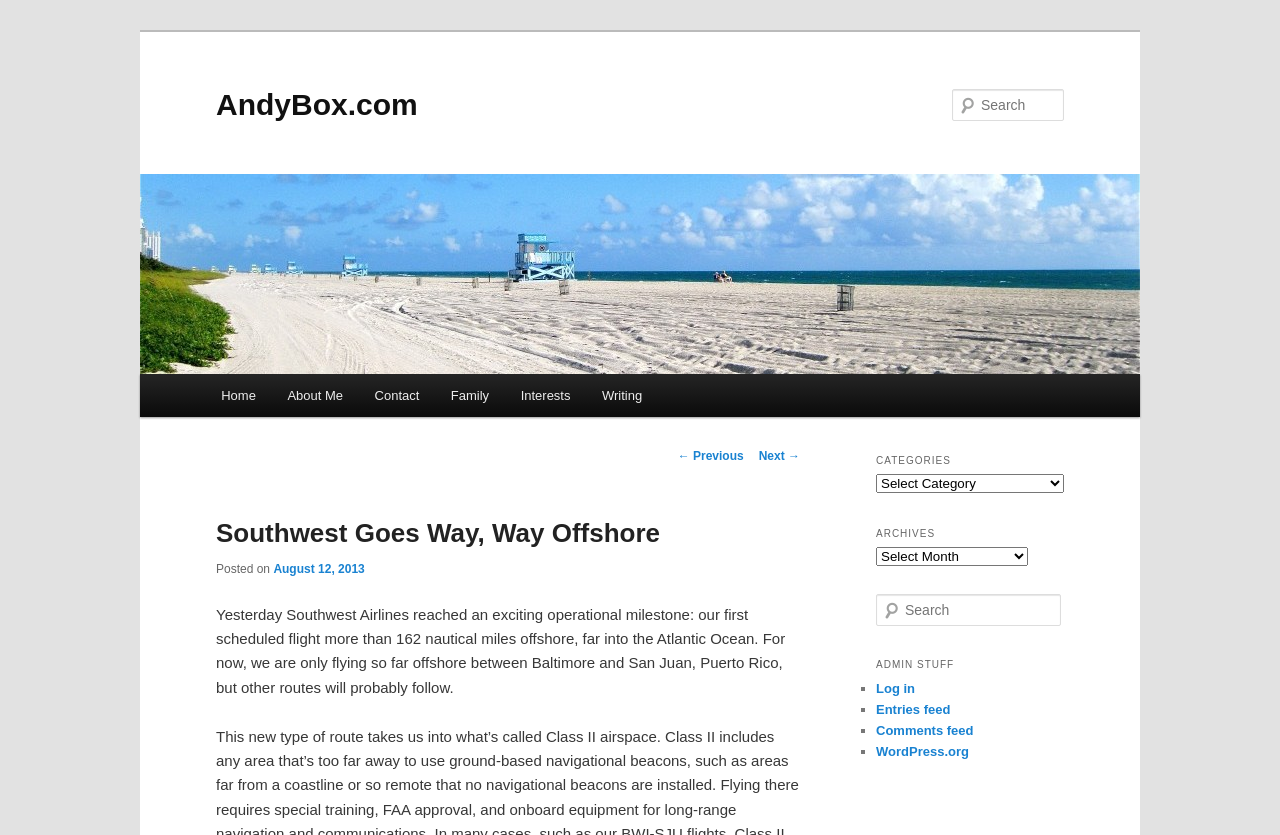Please answer the following question using a single word or phrase: 
What is the topic of the main article?

Southwest Airlines